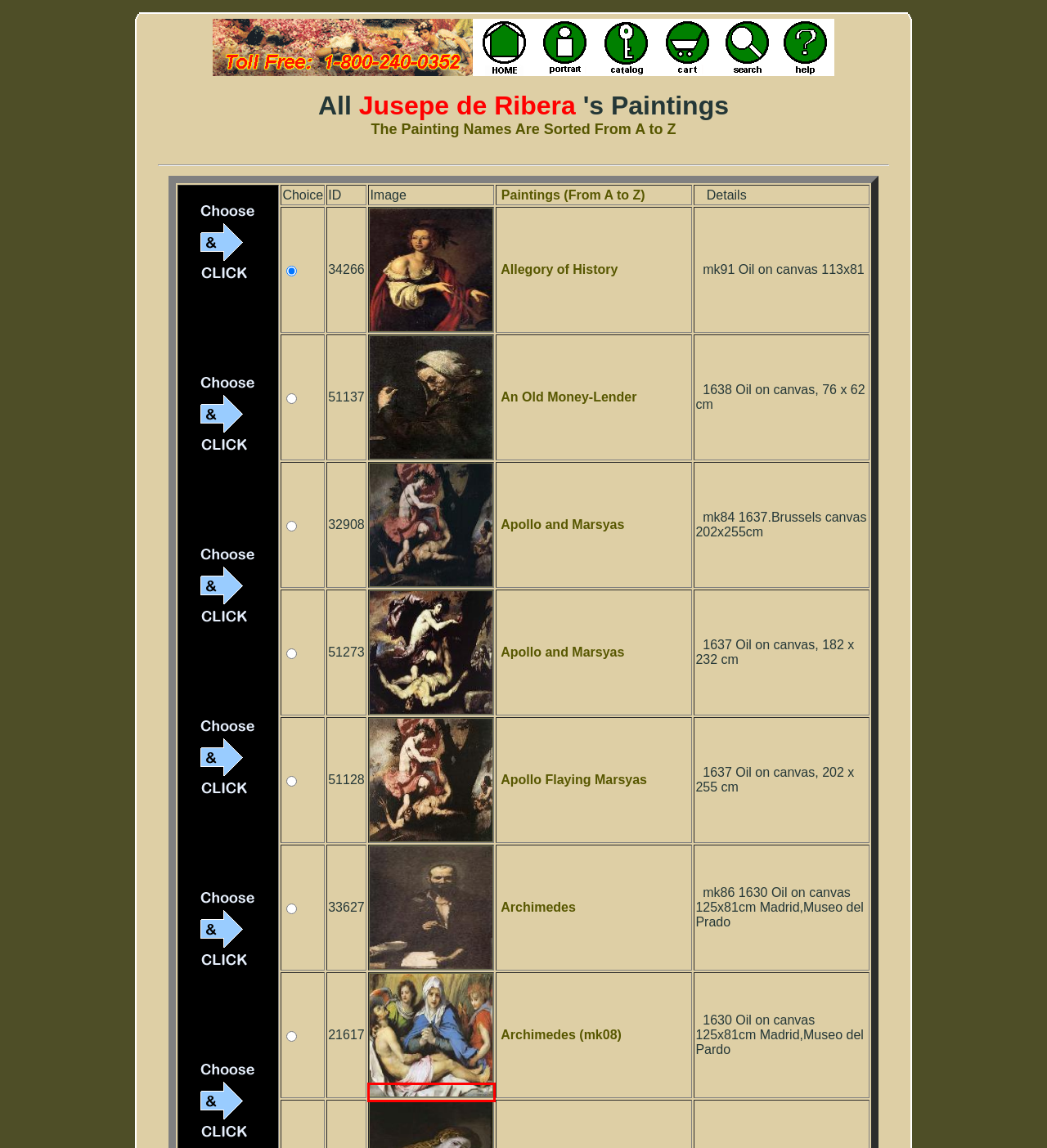You are looking at a screenshot of a webpage with a red bounding box around an element. Determine the best matching webpage description for the new webpage resulting from clicking the element in the red bounding box. Here are the descriptions:
A. An Old Money-Lender  Jusepe de Ribera Wholesale China Oil Paintings Frame
B. Archimedes  Jusepe de Ribera Wholesale China Oil Paintings Frame
C. China Wholesale Oil Painting Wholesale China Oil Painting
D. Apollo and Marsyas  PERUGINO, Pietro Wholesale China Oil Paintings Frame
E. Archimedes (mk08)  Jusepe de Ribera Wholesale China Oil Paintings Frame
F. Apollo Flaying Marsyas  Jusepe de Ribera Wholesale China Oil Paintings Frame
G. Xiamen China Wholesale Oil Paintings Wholesale Frames Wholesale Mirrors Mouldings Stretcher
H. Allegory of History  Anton Raphael Mengs Wholesale China Oil Paintings Frame

E